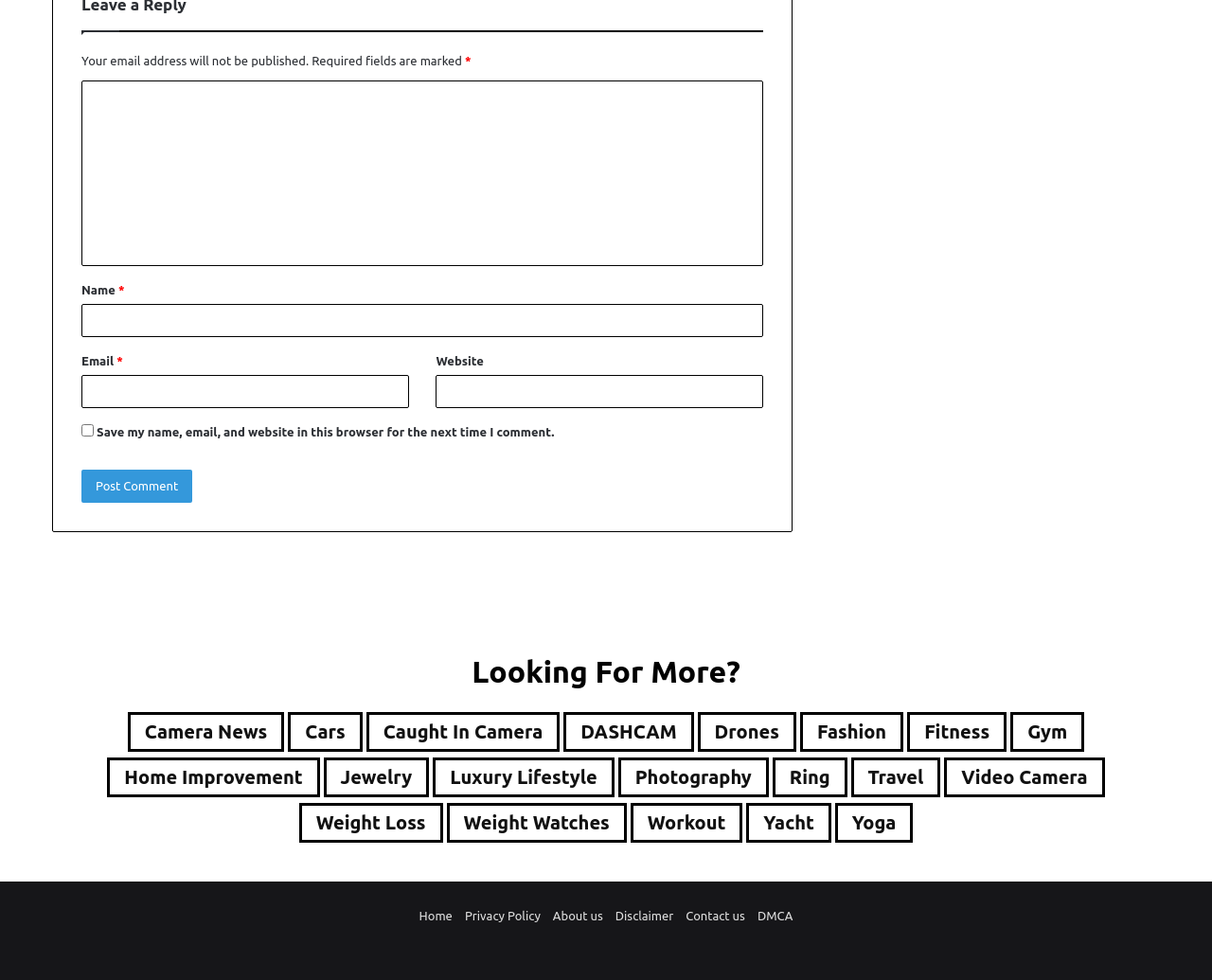Please give a short response to the question using one word or a phrase:
Is there a button to submit a comment?

Yes